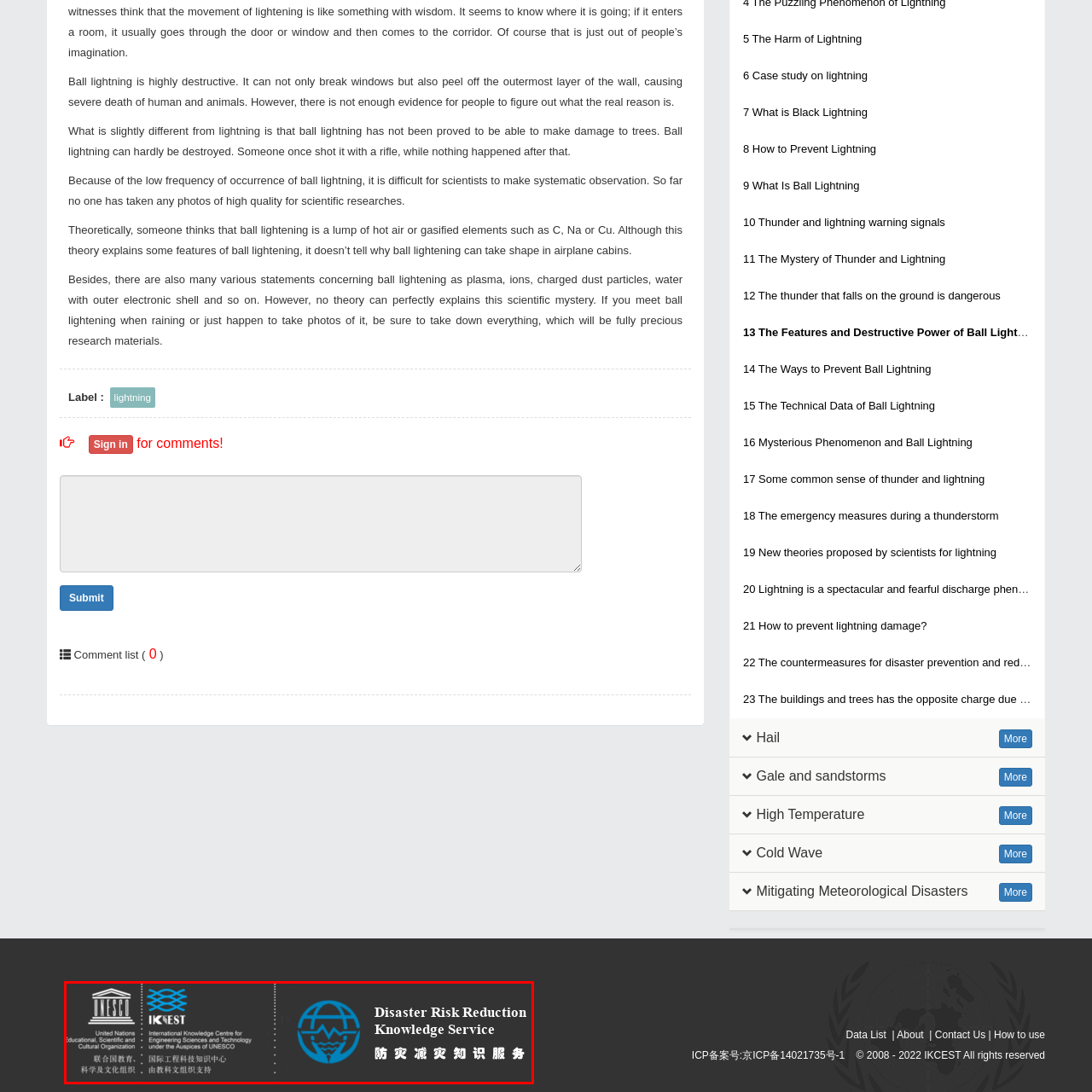Refer to the image contained within the red box, What is the tone conveyed by the overall visual?
 Provide your response as a single word or phrase.

Professional and authoritative